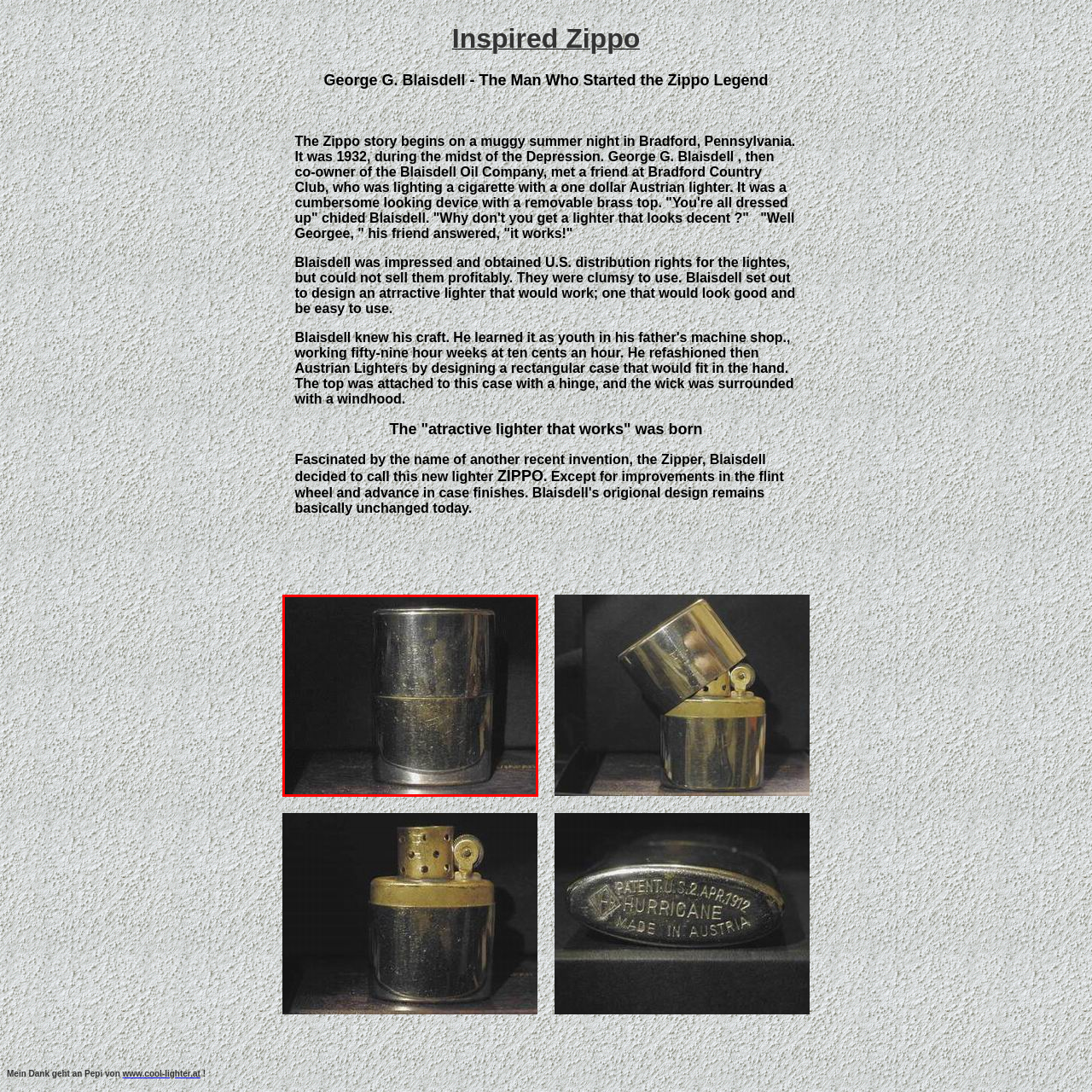Who created the early style of the Zippo lighter?
Direct your attention to the image encased in the red bounding box and answer the question thoroughly, relying on the visual data provided.

According to the caption, George G. Blaisdell crafted the early style of the Zippo lighter, aiming to create a functional and aesthetically pleasing design.